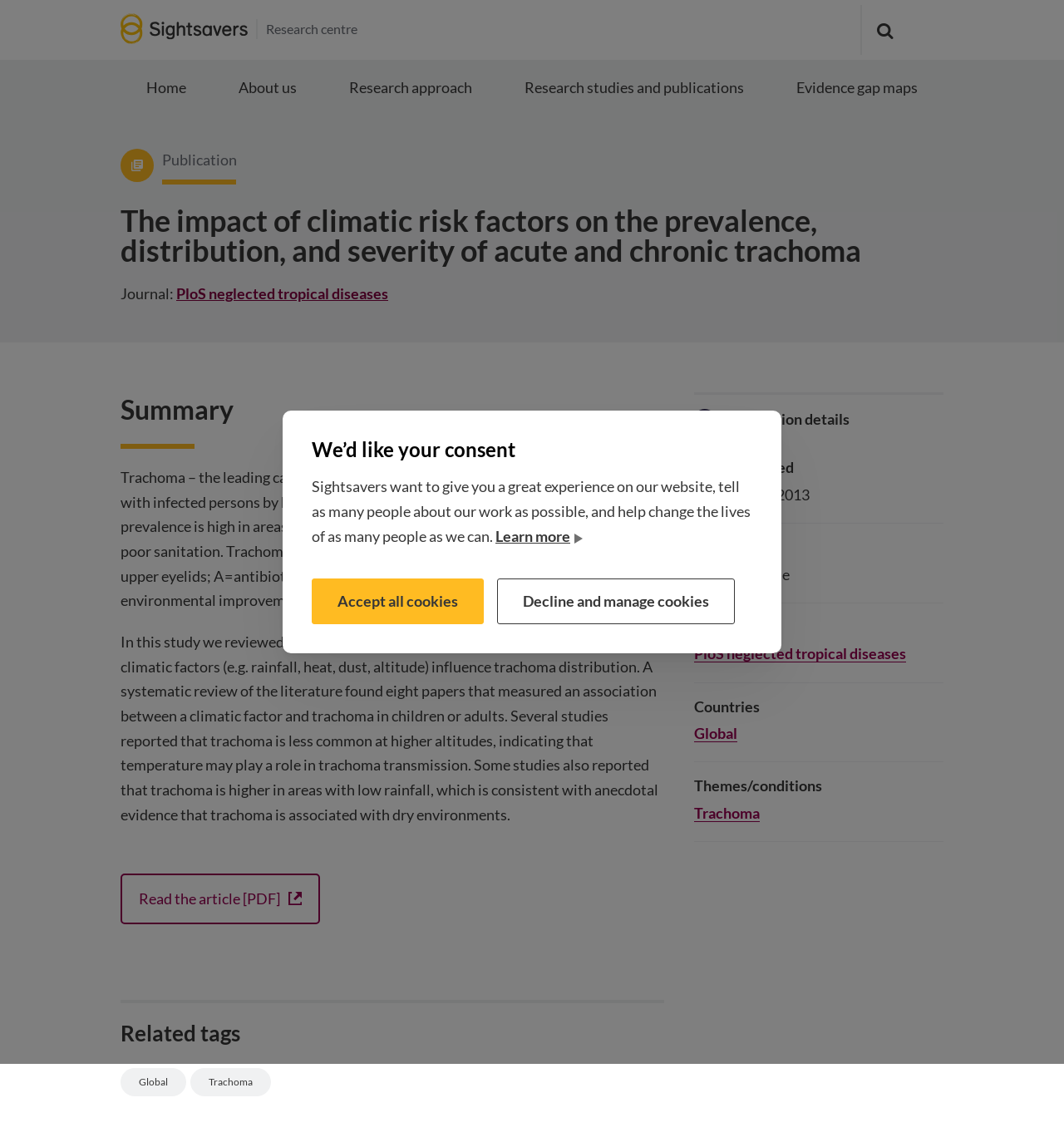Identify the bounding box of the HTML element described here: "alt="Sightsavers Logo"". Provide the coordinates as four float numbers between 0 and 1: [left, top, right, bottom].

[0.113, 0.015, 0.233, 0.031]